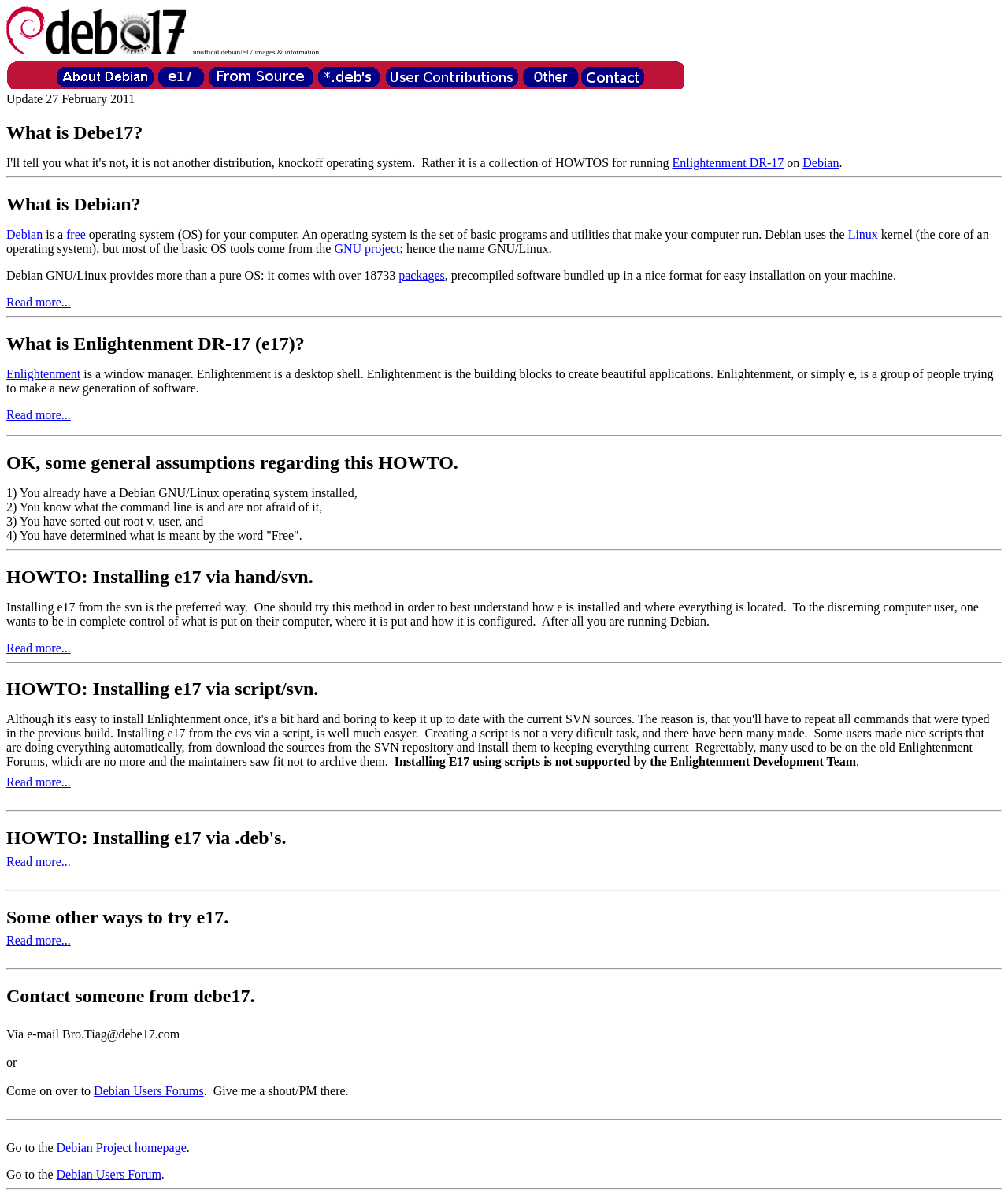Determine the bounding box coordinates of the clickable element necessary to fulfill the instruction: "Go to the Debian Project homepage". Provide the coordinates as four float numbers within the 0 to 1 range, i.e., [left, top, right, bottom].

[0.056, 0.954, 0.185, 0.965]